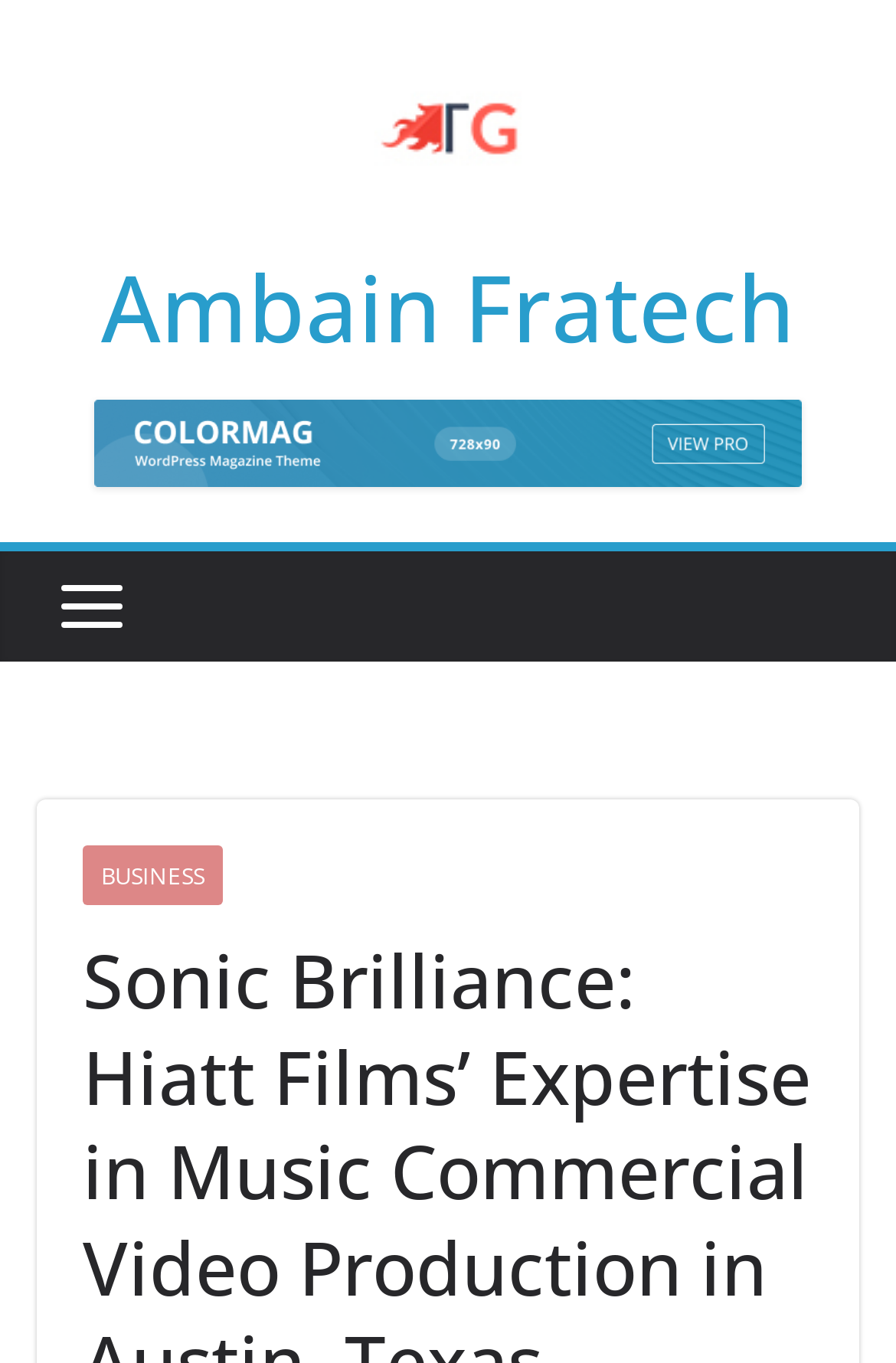Use a single word or phrase to answer the question: 
What is the company name in the logo?

Ambain Fratech